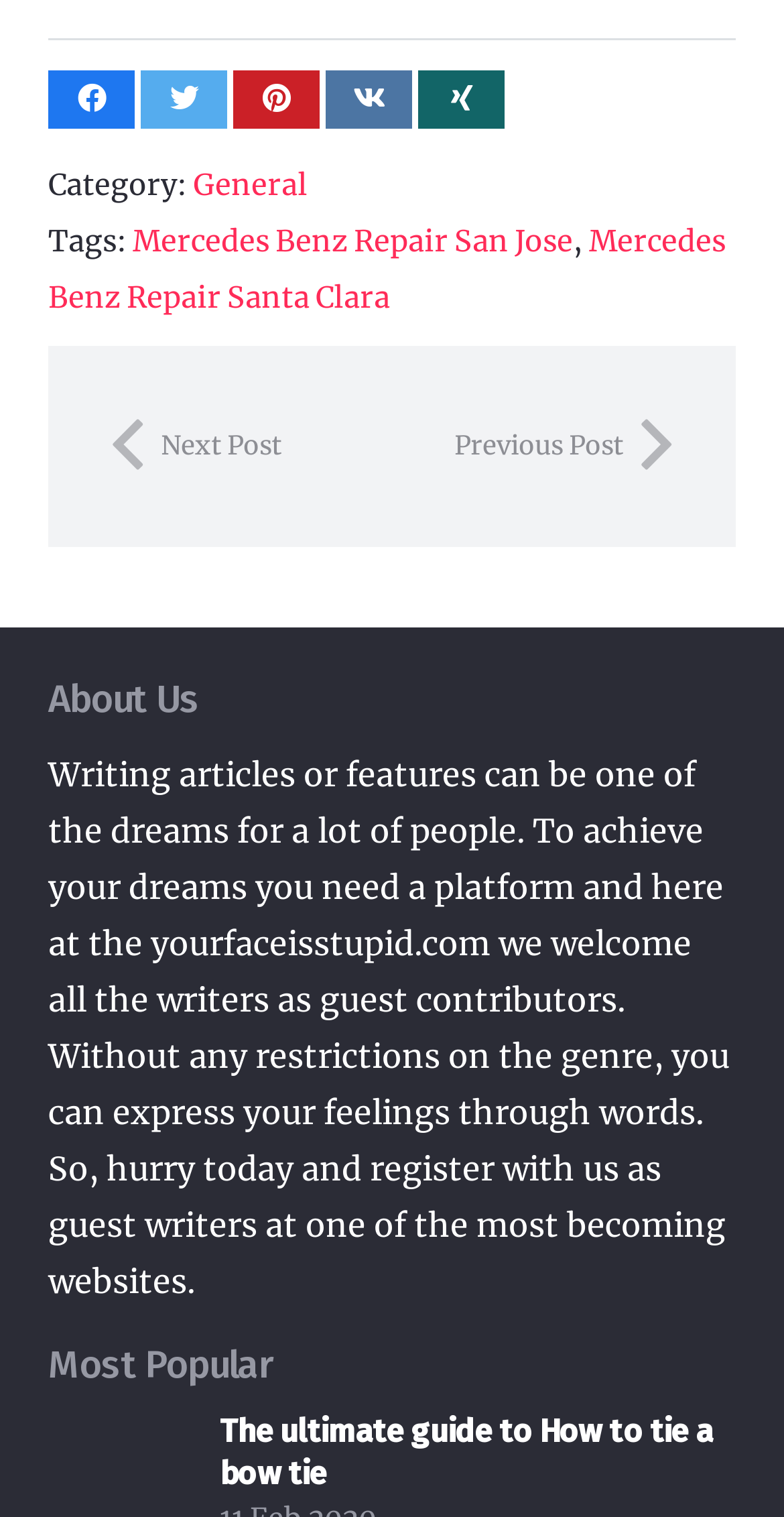Please find the bounding box coordinates of the element that needs to be clicked to perform the following instruction: "View the next post". The bounding box coordinates should be four float numbers between 0 and 1, represented as [left, top, right, bottom].

[0.144, 0.271, 0.5, 0.318]